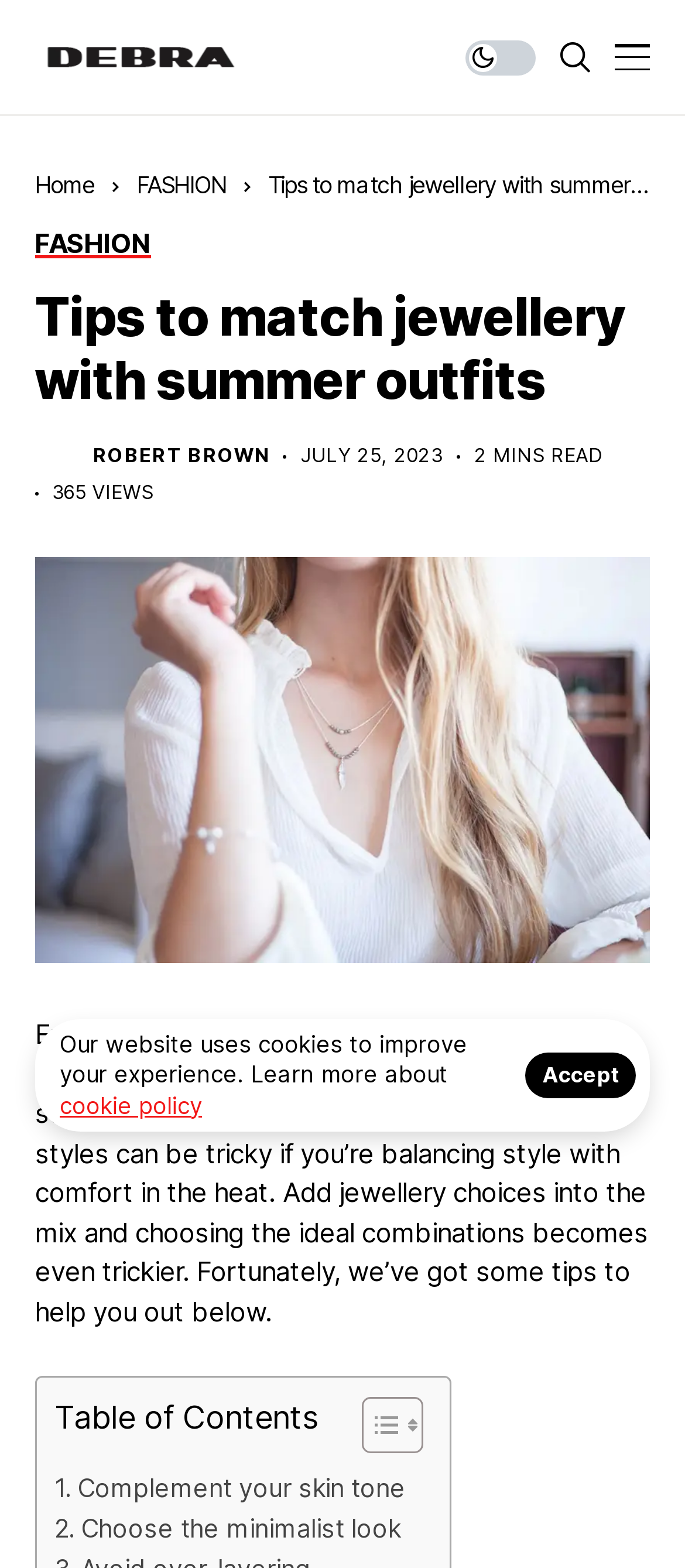Determine the bounding box coordinates of the section to be clicked to follow the instruction: "Click on the 'Home' link". The coordinates should be given as four float numbers between 0 and 1, formatted as [left, top, right, bottom].

[0.051, 0.109, 0.138, 0.127]